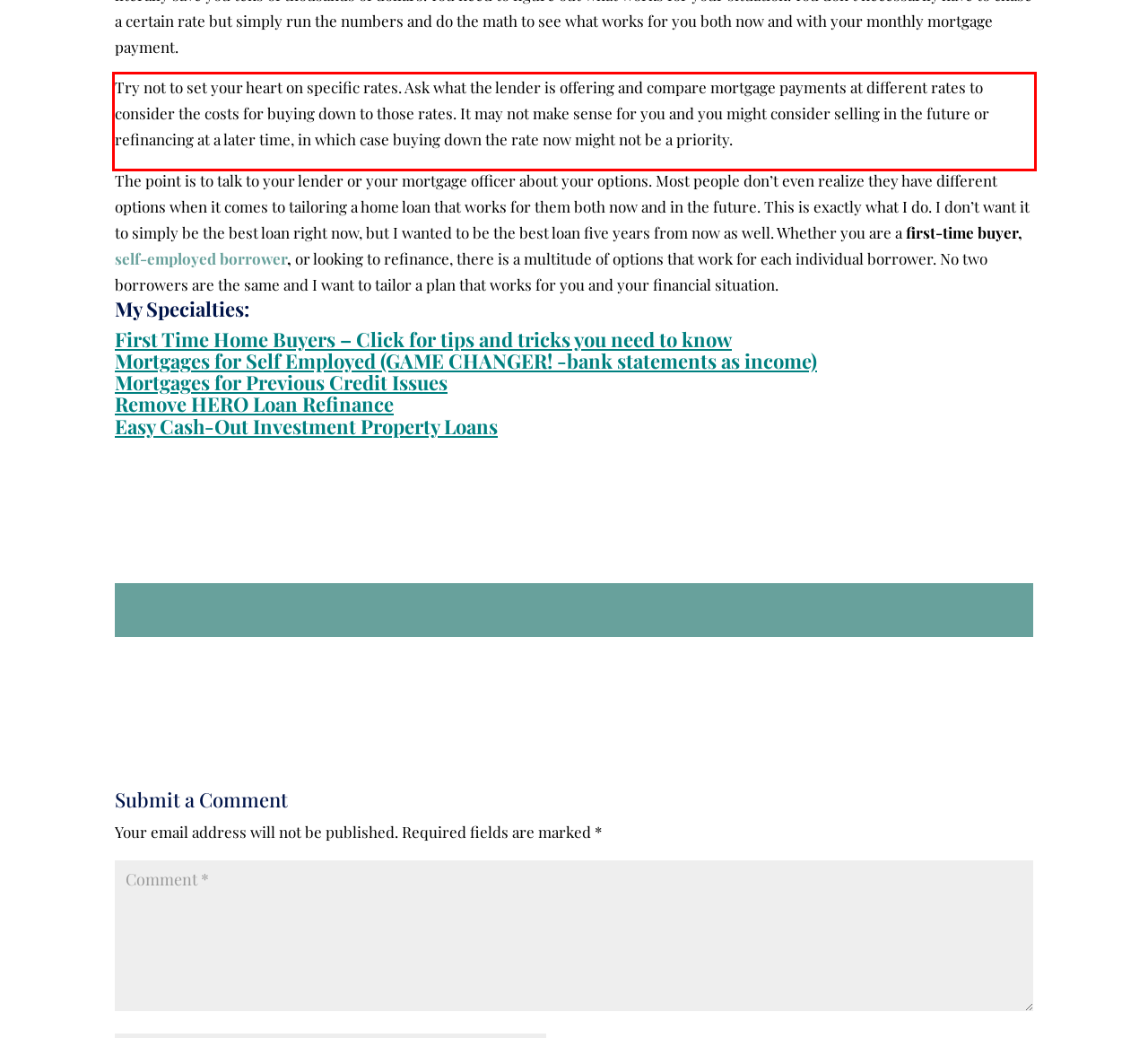Please analyze the screenshot of a webpage and extract the text content within the red bounding box using OCR.

Try not to set your heart on specific rates. Ask what the lender is offering and compare mortgage payments at different rates to consider the costs for buying down to those rates. It may not make sense for you and you might consider selling in the future or refinancing at a later time, in which case buying down the rate now might not be a priority.